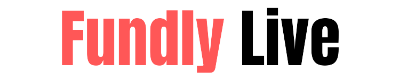Generate a detailed caption that encompasses all aspects of the image.

The image features the vibrant logo of "Fundly Live," characterized by bold, stylized typography. The word "Fundly" is set in a striking coral color, while "Live" is rendered in a solid black, creating a dynamic contrast that emphasizes the branding. This logo serves as a visual representation of the Fundly Live platform, which is likely associated with live events, fundraising, or community engagement. The design suggests a contemporary and energetic approach, appealing to a modern audience interested in interactive experiences.